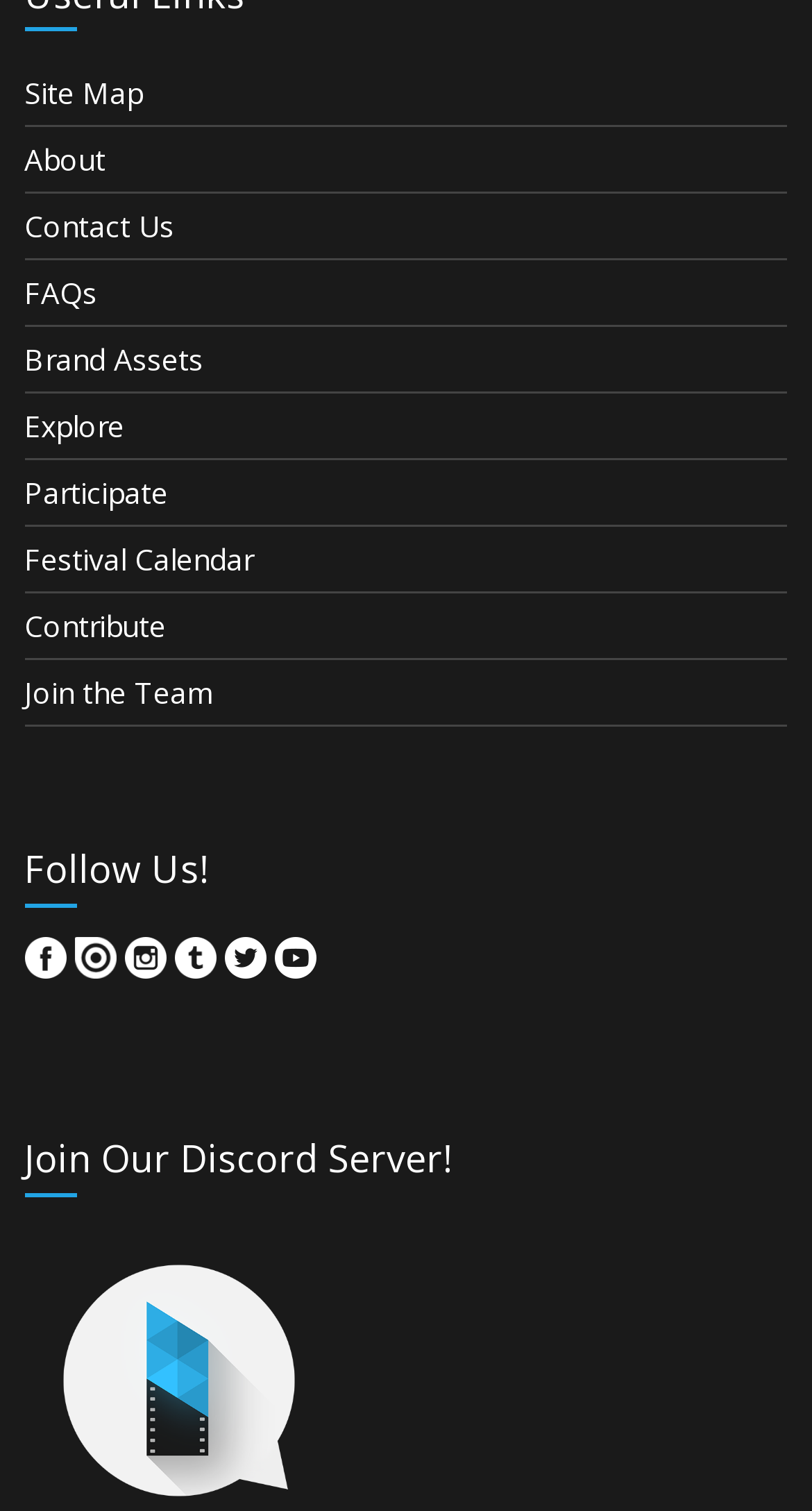Determine the bounding box coordinates (top-left x, top-left y, bottom-right x, bottom-right y) of the UI element described in the following text: Explore

[0.03, 0.269, 0.153, 0.296]